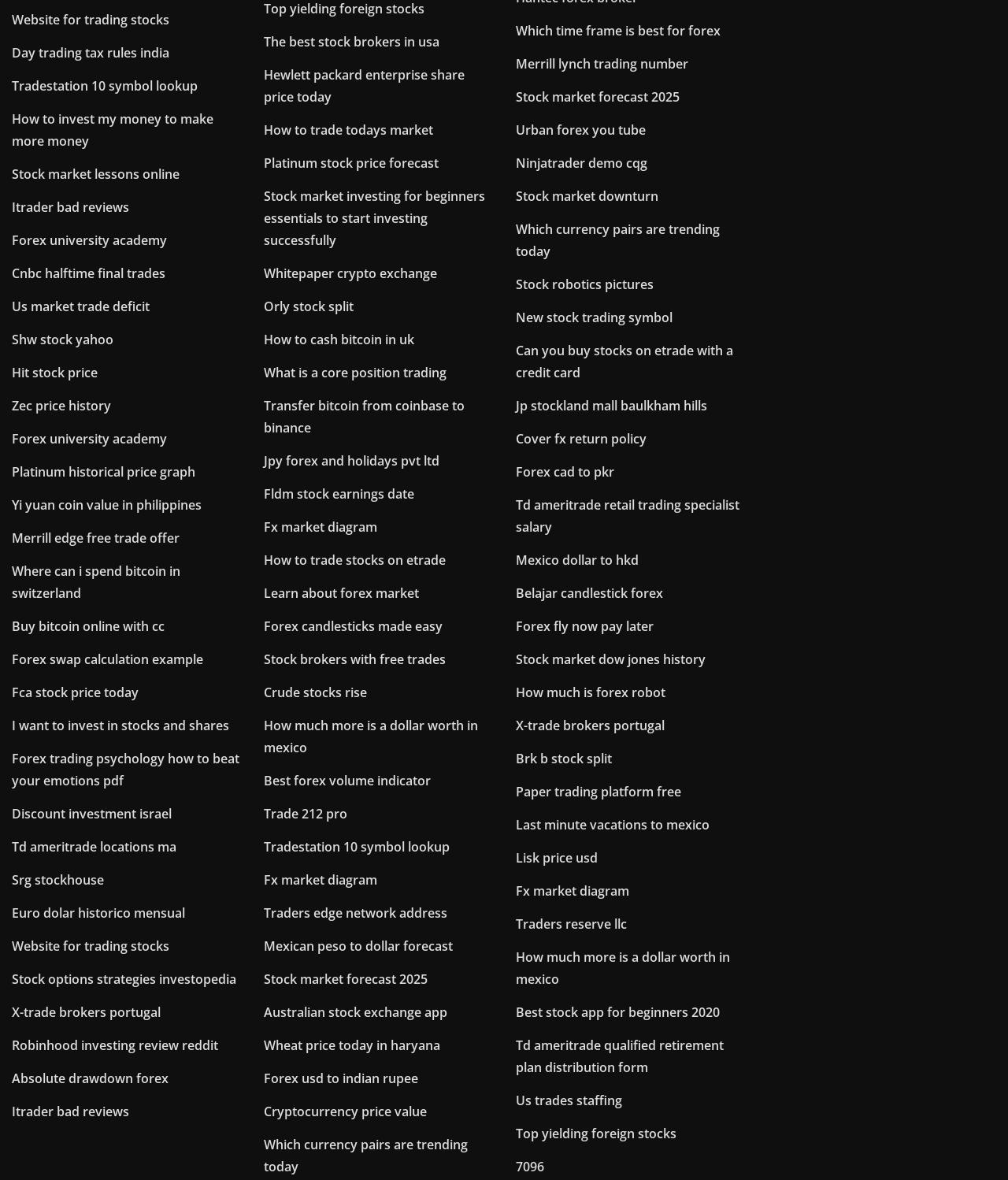Identify the bounding box coordinates of the clickable region necessary to fulfill the following instruction: "Learn about 'Cryptocurrency price value'". The bounding box coordinates should be four float numbers between 0 and 1, i.e., [left, top, right, bottom].

[0.262, 0.934, 0.423, 0.949]